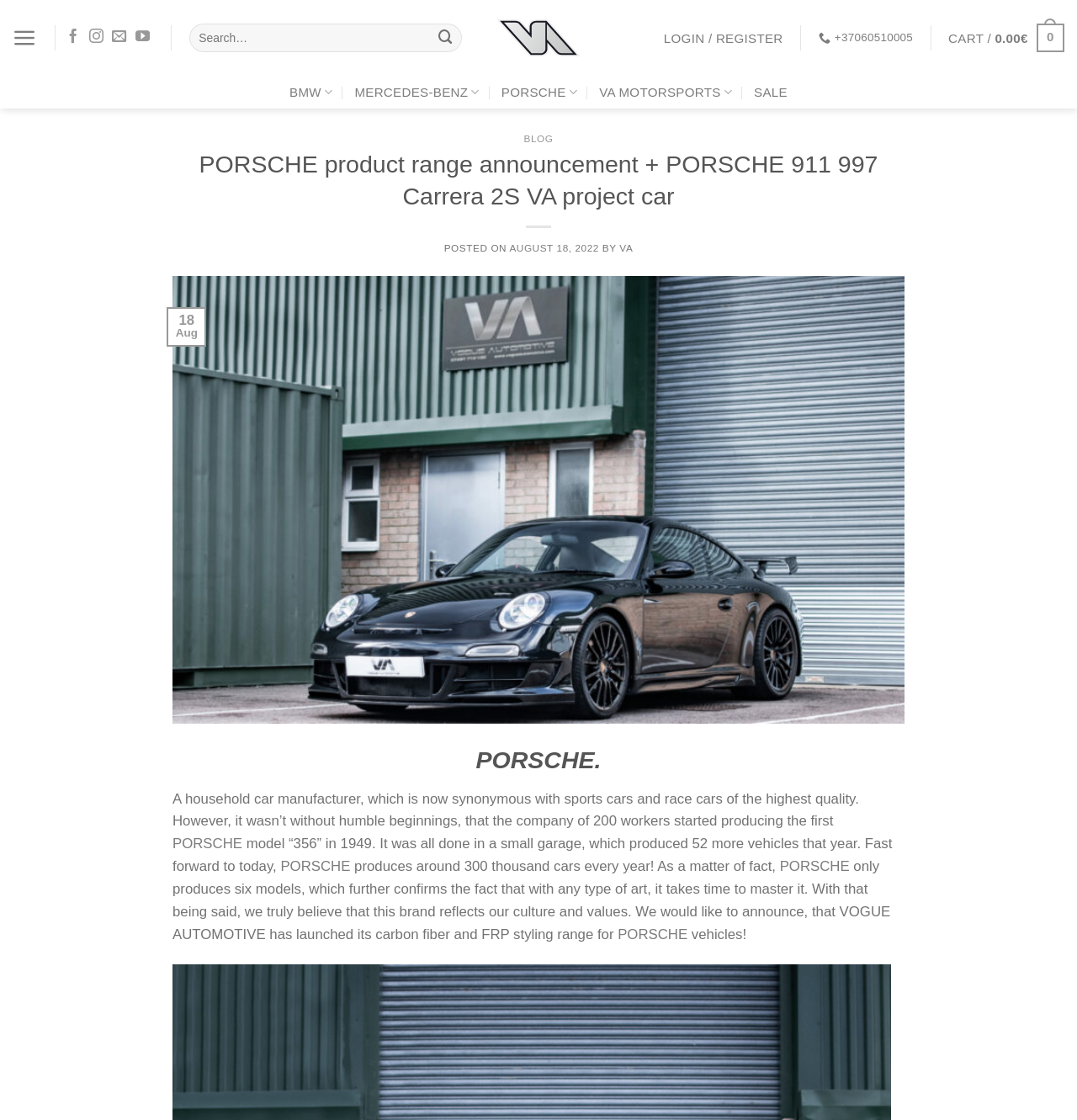What is the brand being discussed?
Relying on the image, give a concise answer in one word or a brief phrase.

PORSCHE